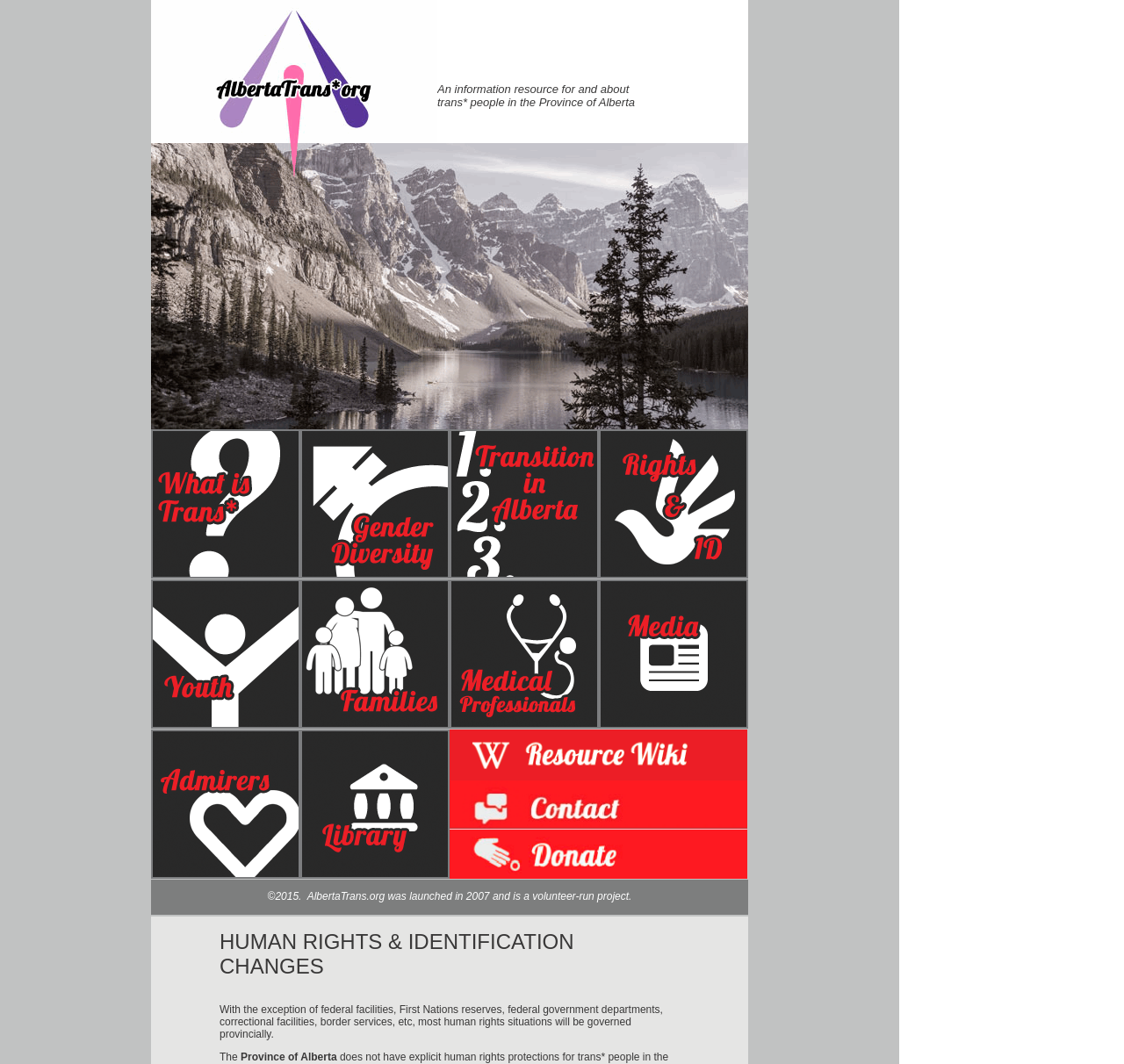Identify the bounding box coordinates of the region that needs to be clicked to carry out this instruction: "Explore 'Resources'". Provide these coordinates as four float numbers ranging from 0 to 1, i.e., [left, top, right, bottom].

[0.399, 0.722, 0.665, 0.736]